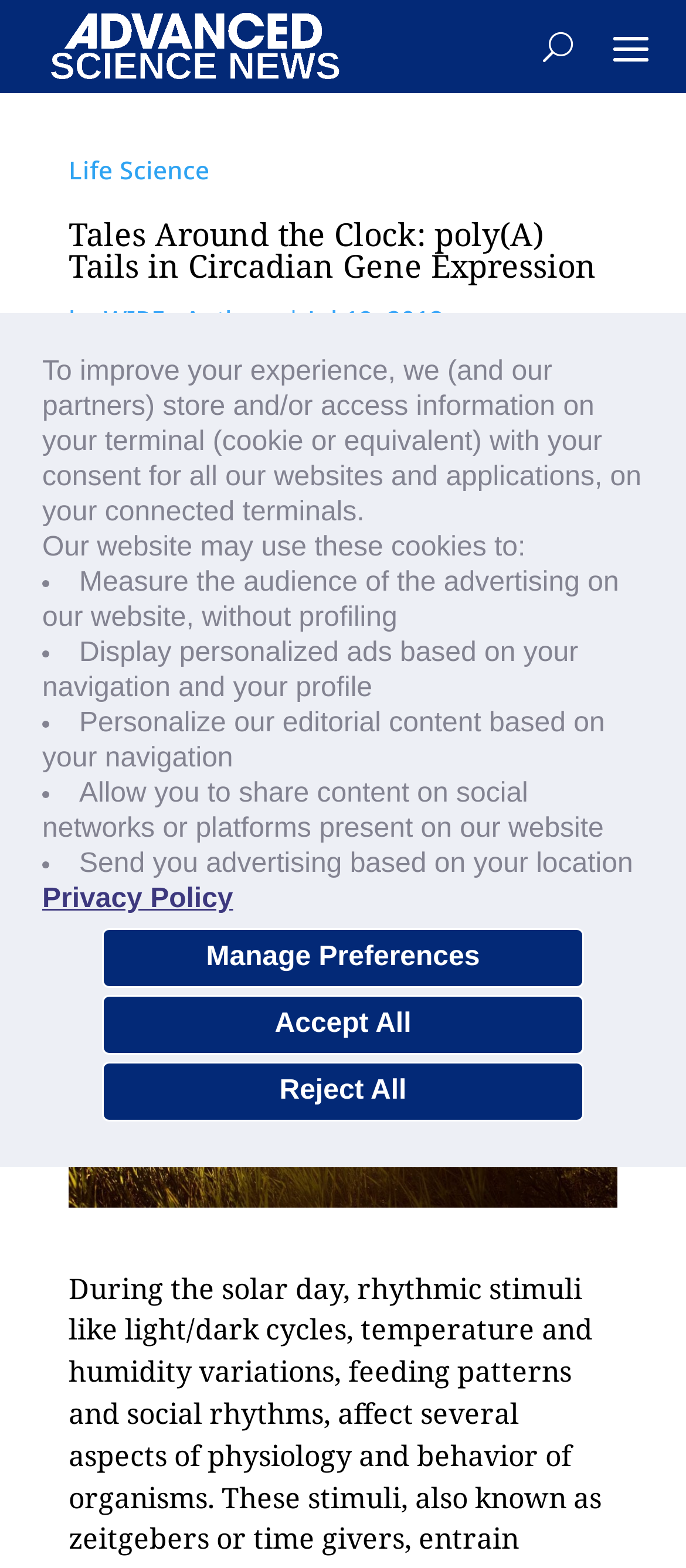What is the category of the article?
Observe the image and answer the question with a one-word or short phrase response.

Life Science